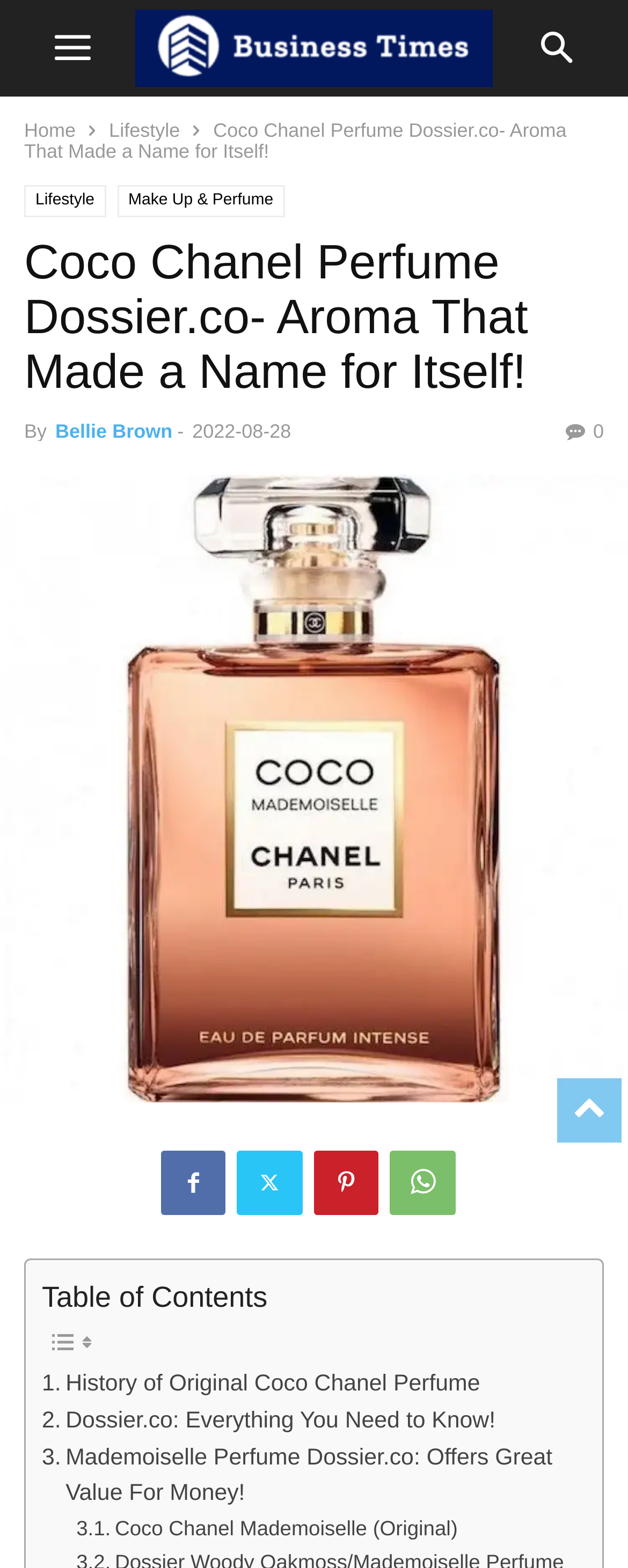Could you provide the bounding box coordinates for the portion of the screen to click to complete this instruction: "check Table of Contents"?

[0.067, 0.817, 0.426, 0.837]